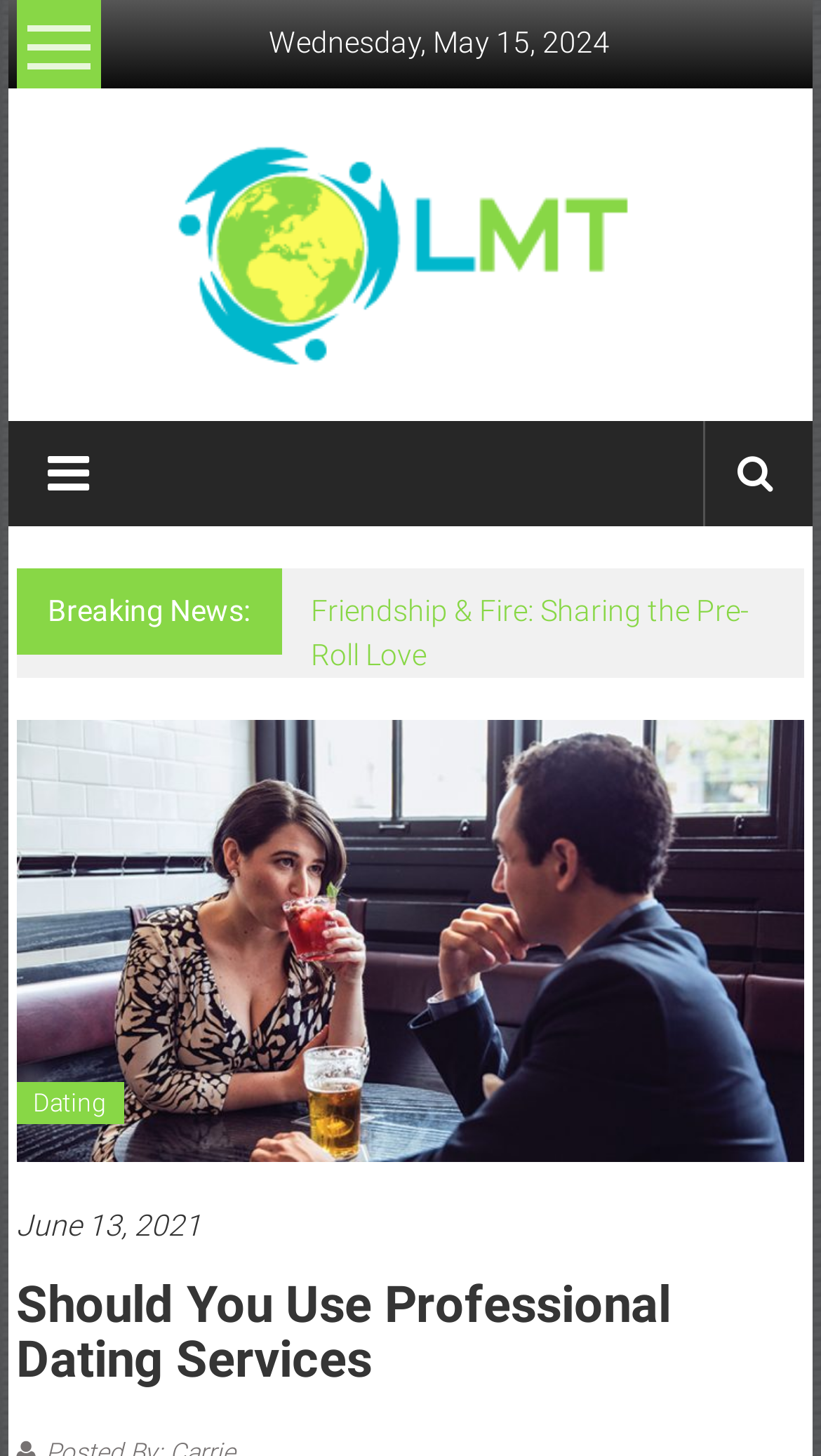What is the category of the article 'Unlocking The Magic Of Wood Briquettes: Your Ultimate Camping Companion'?
Please provide a single word or phrase answer based on the image.

Camping